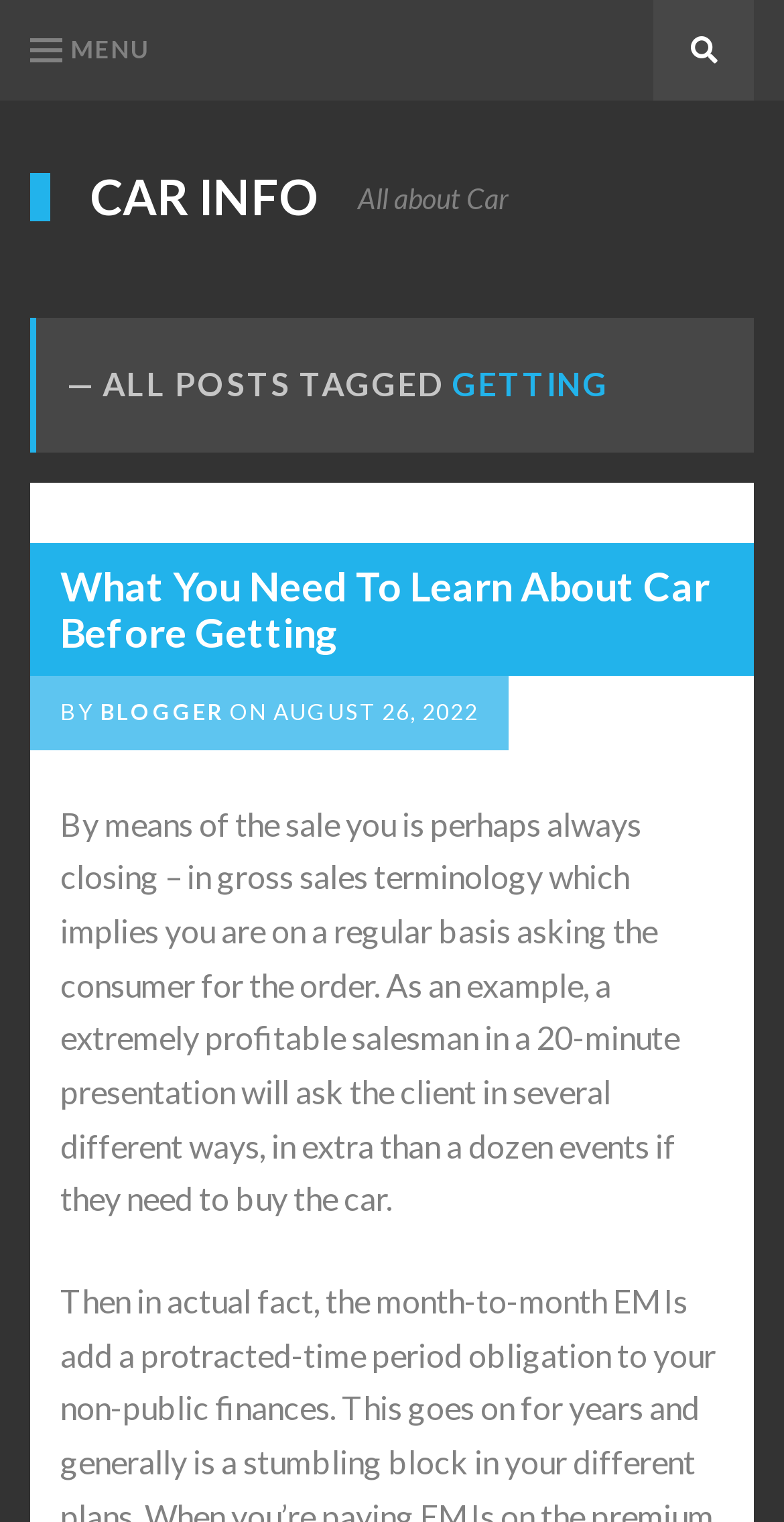What is the primary menu button text?
Look at the screenshot and respond with one word or a short phrase.

MENU